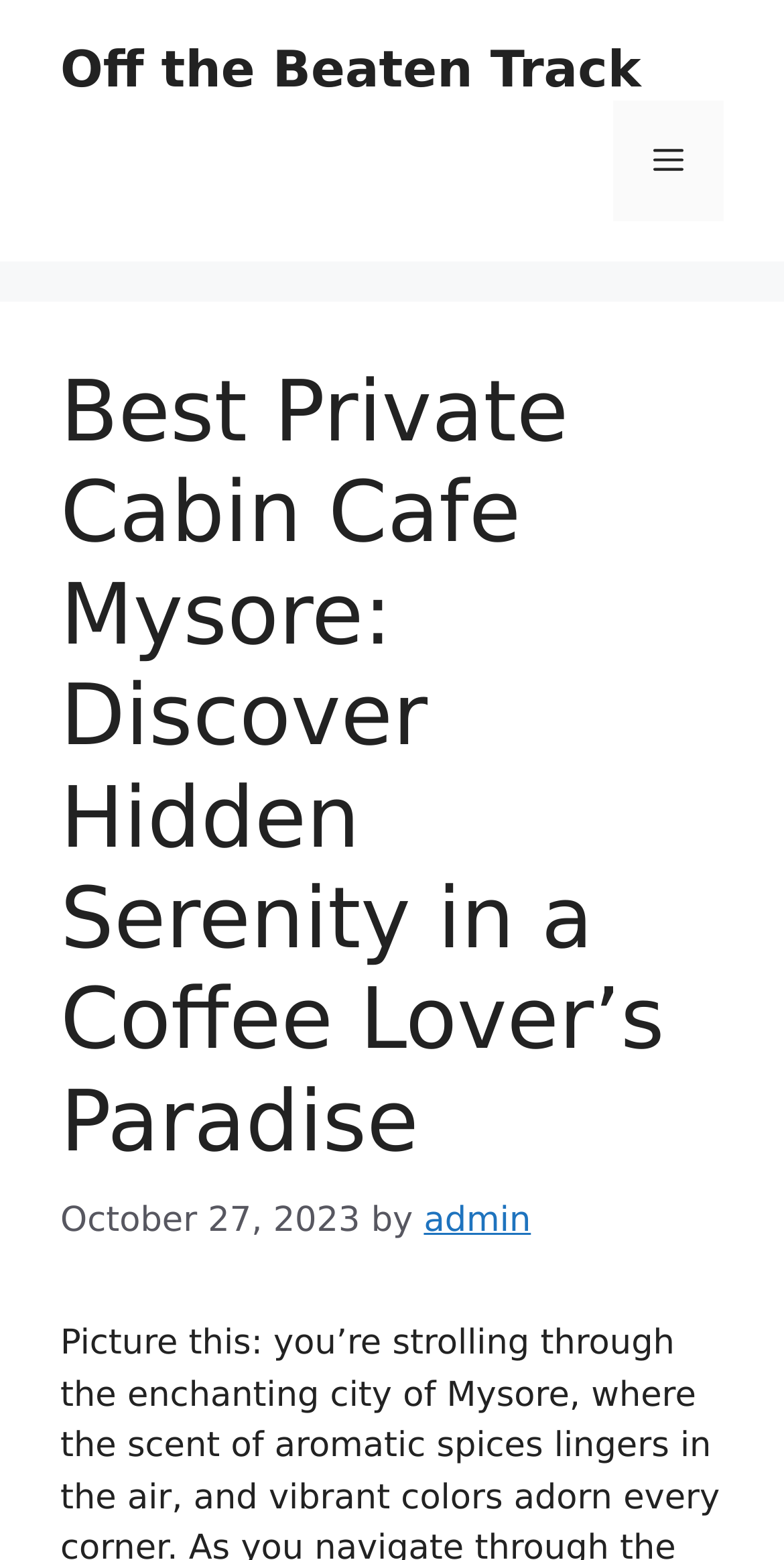Please analyze the image and give a detailed answer to the question:
What is the purpose of the 'Menu' button?

The 'Menu' button is a toggle button that controls the primary menu, suggesting that its purpose is to toggle the navigation menu on and off.